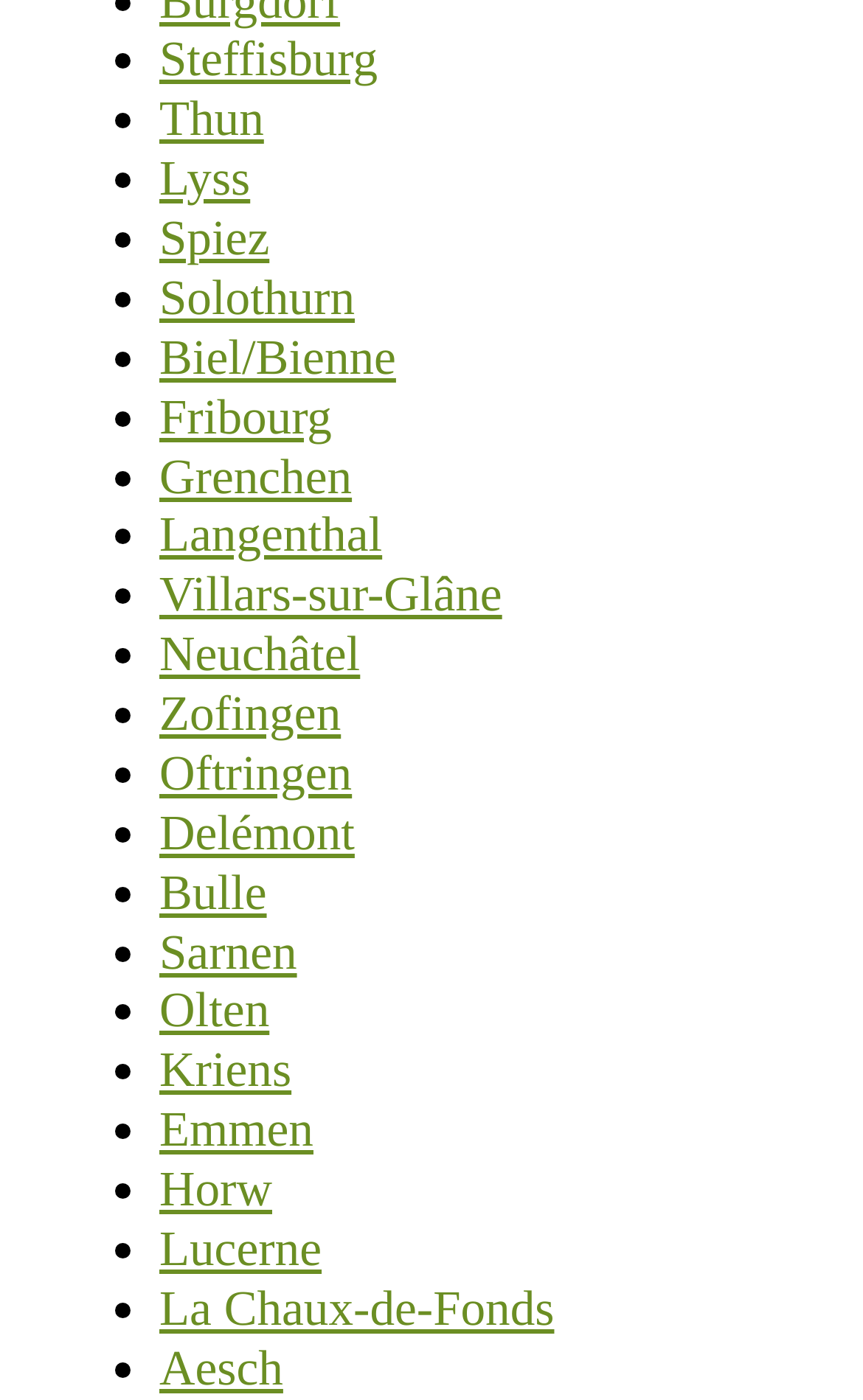Please locate the bounding box coordinates of the element that needs to be clicked to achieve the following instruction: "Go to Solothurn". The coordinates should be four float numbers between 0 and 1, i.e., [left, top, right, bottom].

[0.185, 0.193, 0.411, 0.232]